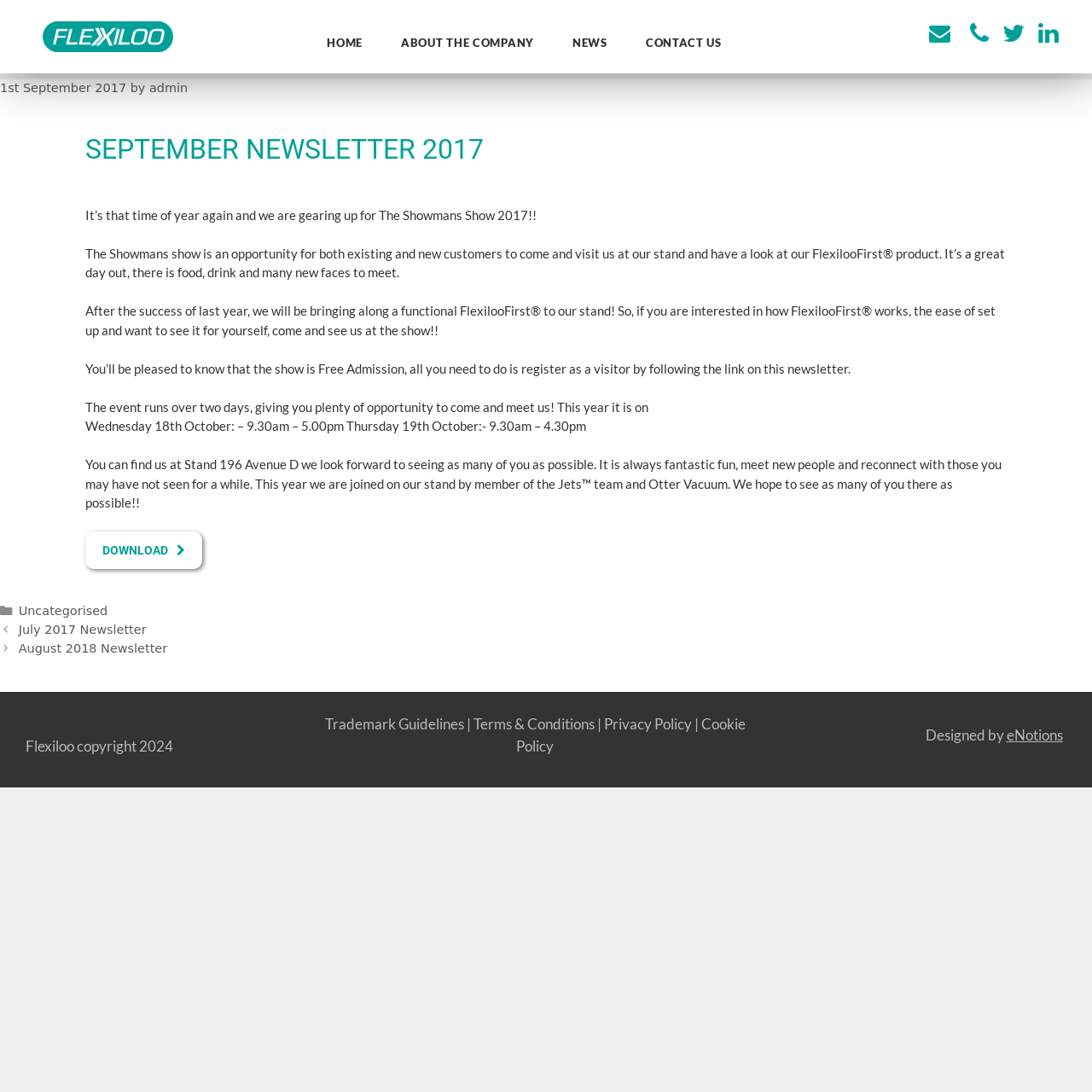Please look at the image and answer the question with a detailed explanation: What is the date of the Showmans Show?

The date of the Showmans Show can be found in the newsletter, where it says 'Wednesday 18th October: – 9.30am – 5.00pm Thursday 19th October:- 9.30am – 4.30pm'.